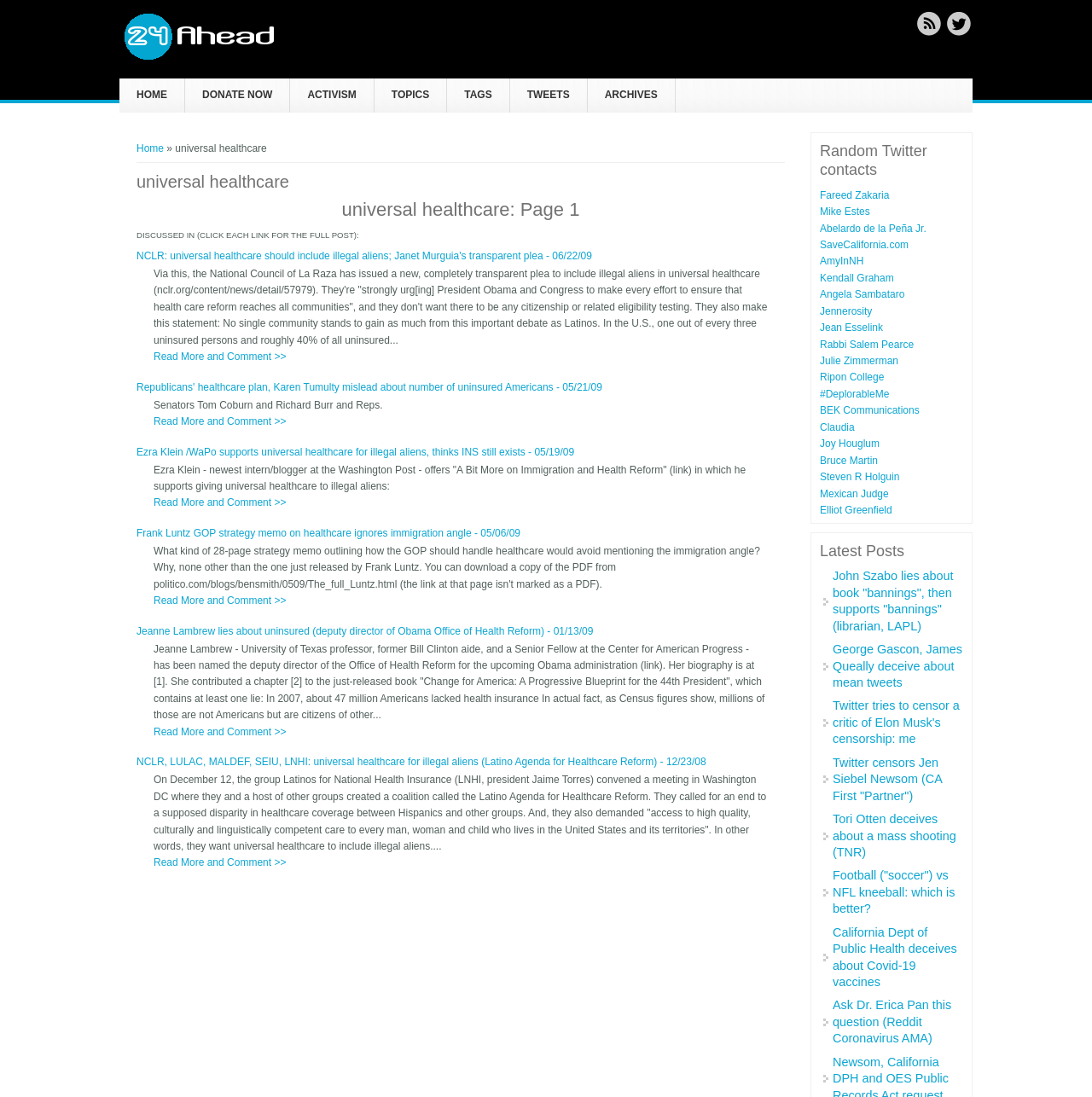What is the title of the first post on the webpage?
Please describe in detail the information shown in the image to answer the question.

The title of the first post on the webpage is 'NCLR: universal healthcare should include illegal aliens; Janet Murguia's transparent plea - 06/22/09' which can be found under the main content section of the webpage.